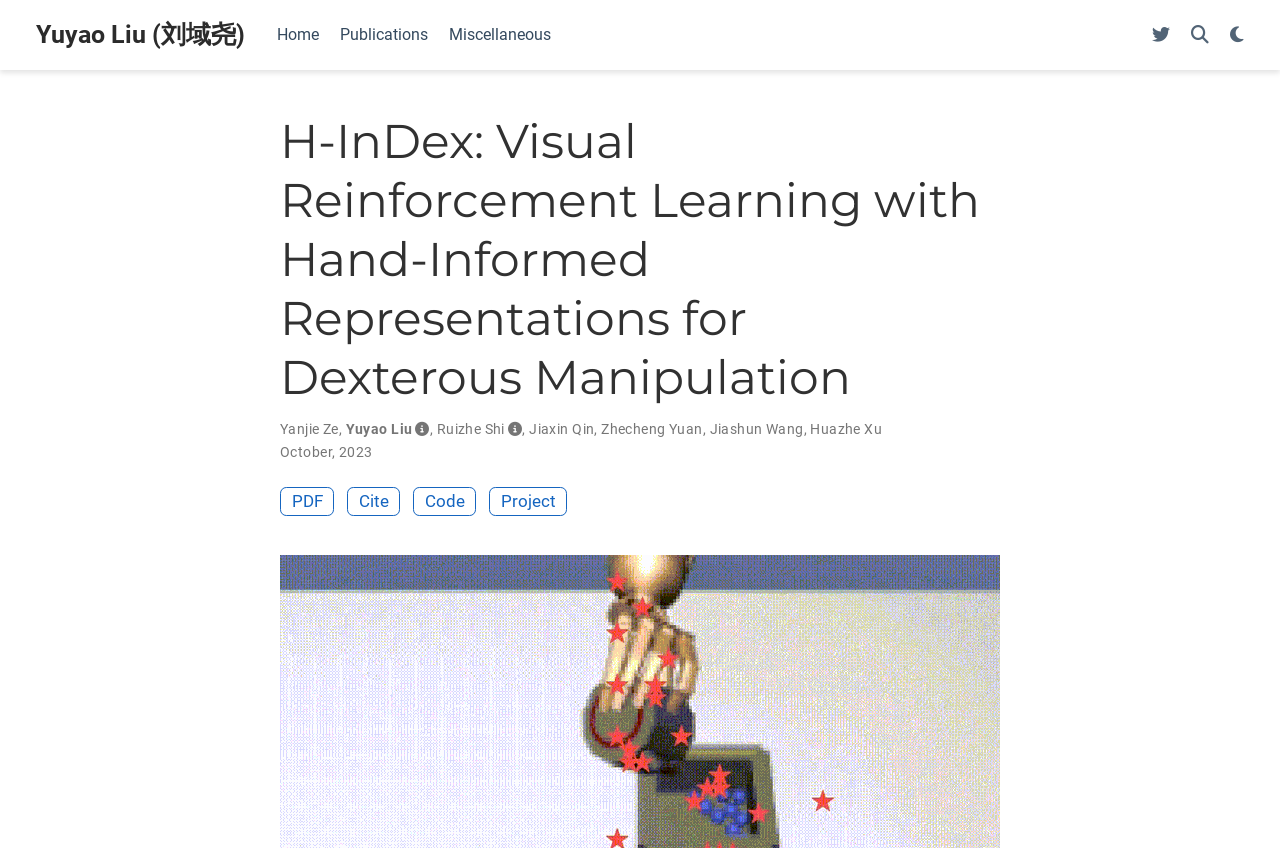Identify and provide the bounding box coordinates of the UI element described: "Yuyao Liu (刘域尧)". The coordinates should be formatted as [left, top, right, bottom], with each number being a float between 0 and 1.

[0.028, 0.017, 0.191, 0.066]